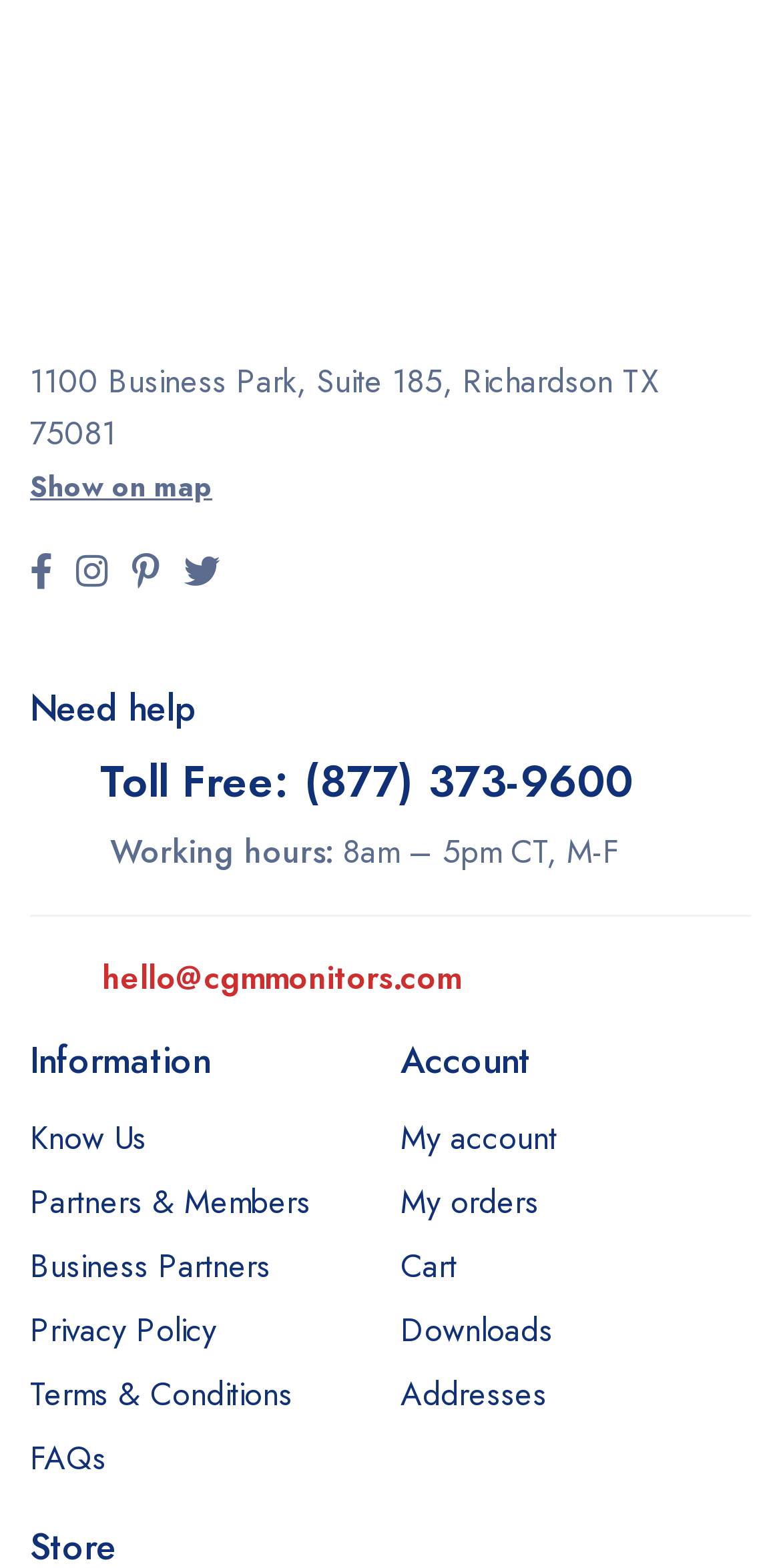Please answer the following query using a single word or phrase: 
What are the working hours of the business?

8am – 5pm CT, M-F